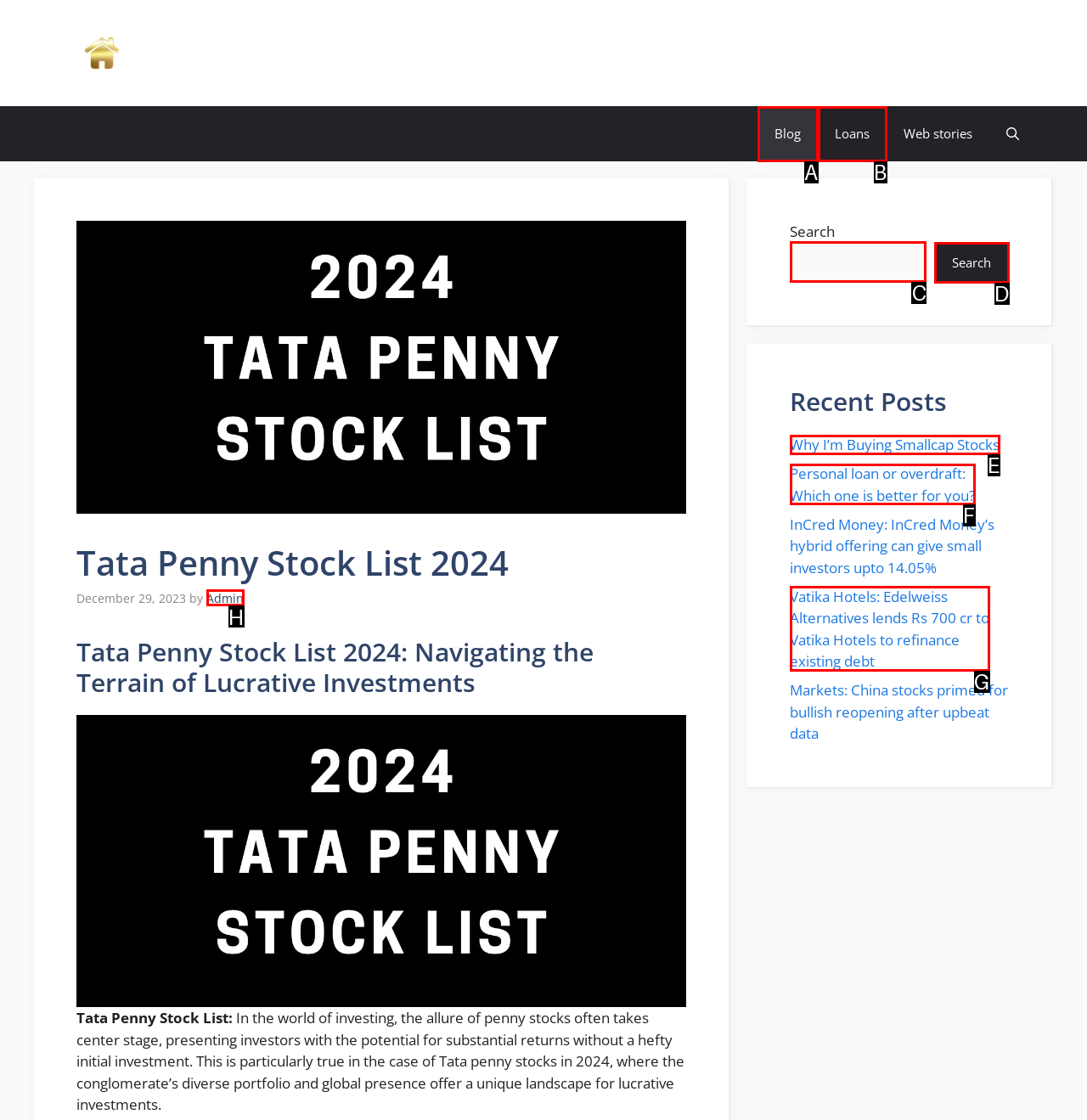Which choice should you pick to execute the task: Search for something
Respond with the letter associated with the correct option only.

C